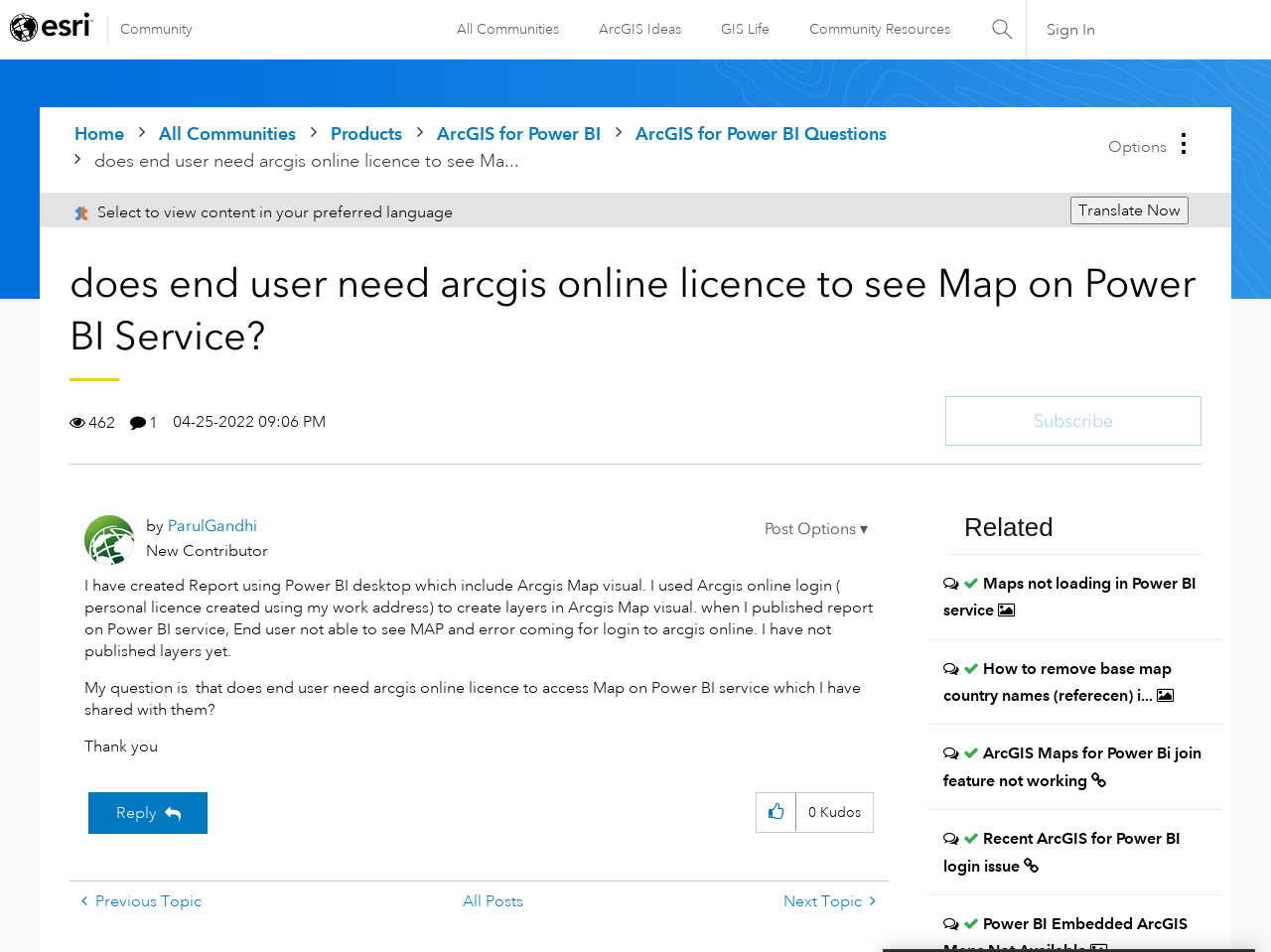Based on the image, provide a detailed and complete answer to the question: 
Who is the author of the post?

The author of the post is ParulGandhi, as indicated by the 'by' label next to the username 'ParulGandhi' and the 'View Profile of ParulGandhi' link.